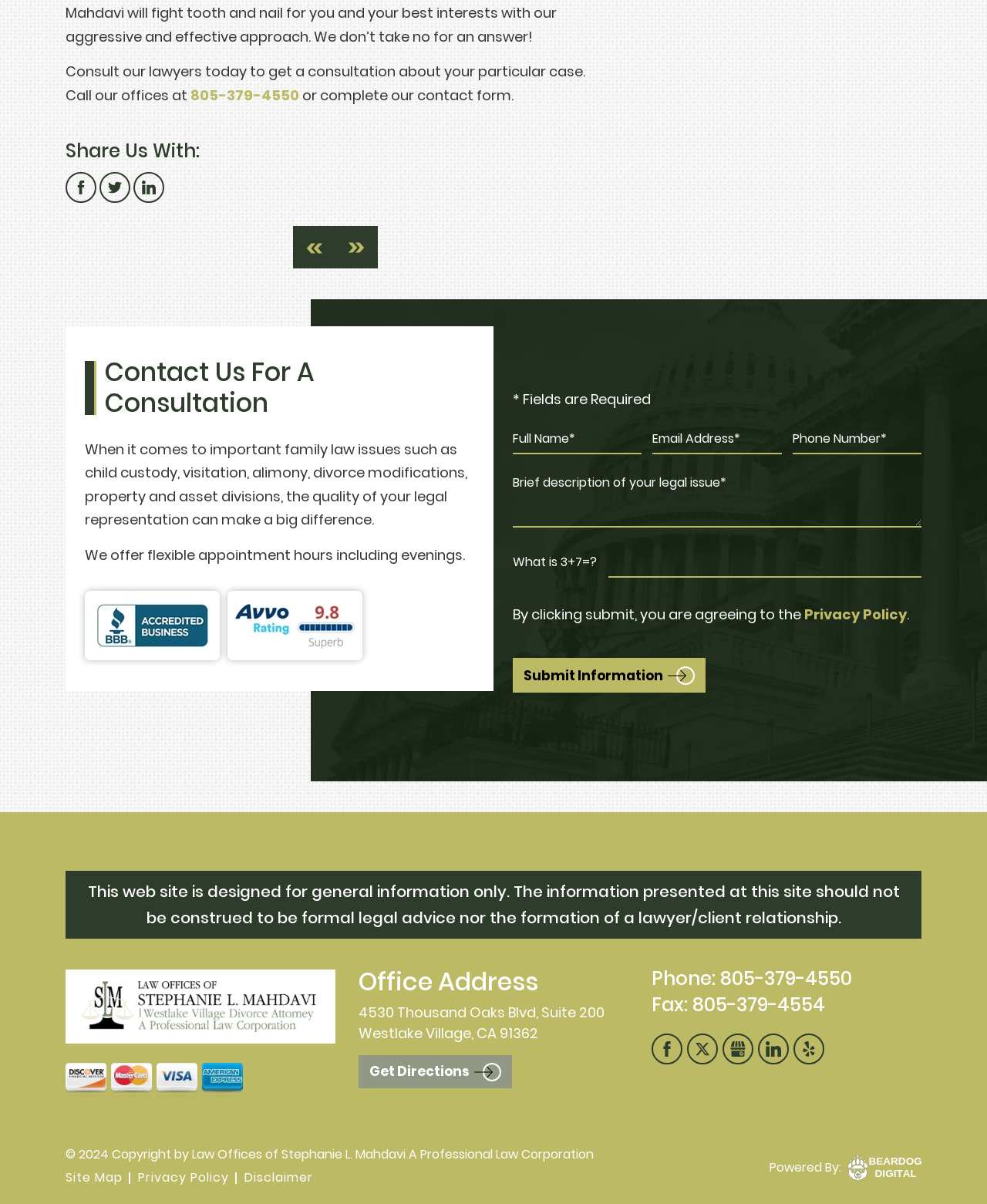Please examine the image and provide a detailed answer to the question: What is the name of the law corporation?

The name of the law corporation can be found in the footer section of the webpage, where it says 'Law Offices of Stephanie L. Mahdavi A Professional Law Corporation'.